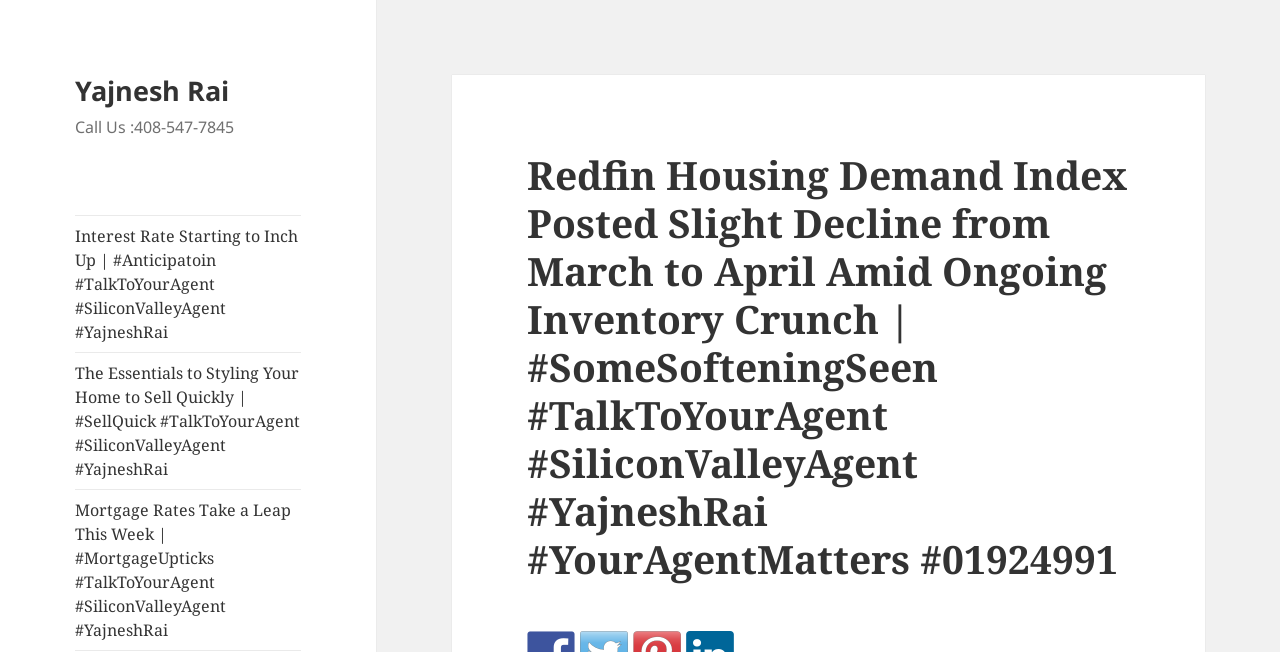Given the following UI element description: "Yajnesh Rai", find the bounding box coordinates in the webpage screenshot.

[0.059, 0.111, 0.179, 0.168]